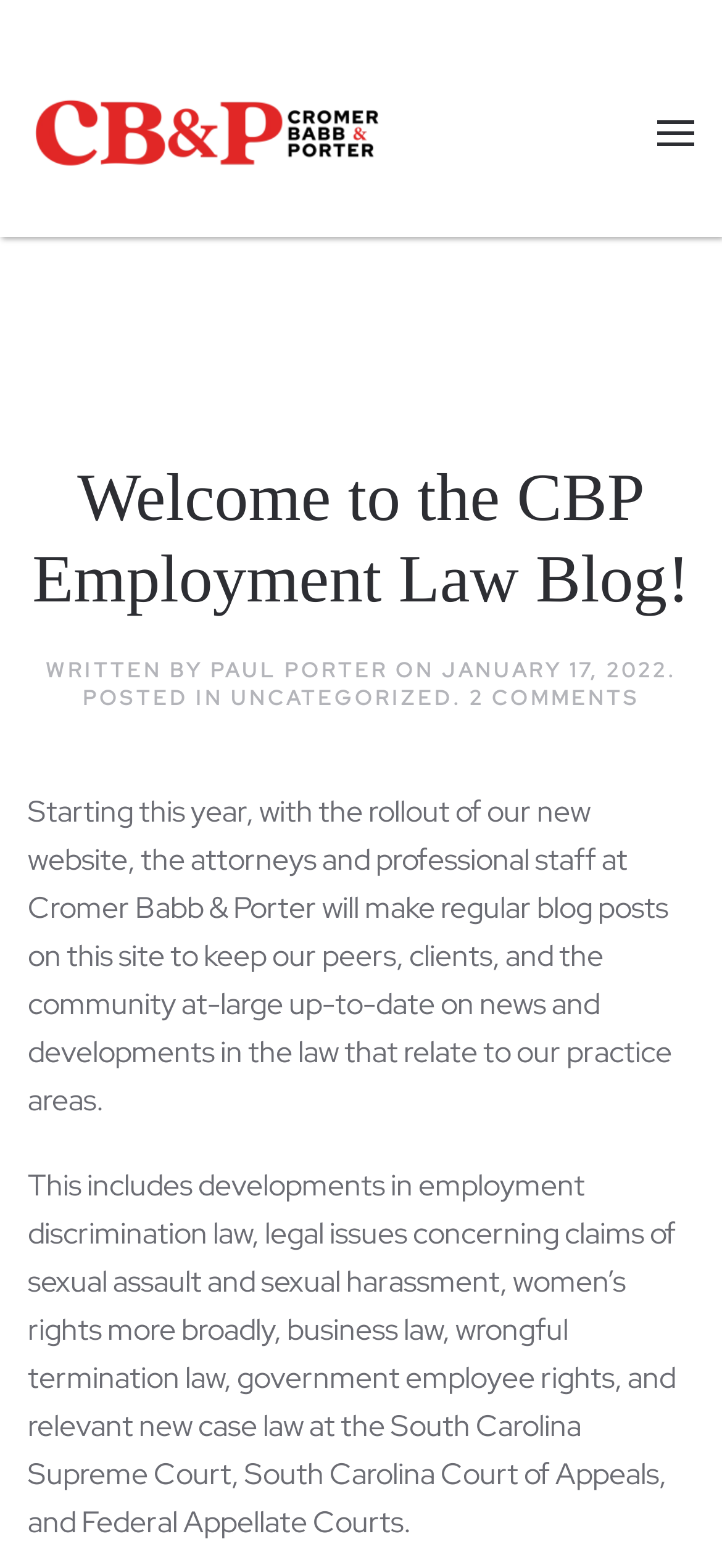Describe all the visual and textual components of the webpage comprehensively.

The webpage is about the law firm CROMER BABB & PORTER, LLC, specifically their employment law blog. At the top left, there is a link to go "Back to home". On the top right, there is an "Open Menu" link with an accompanying image. Below the menu, there is a heading that reads "Tag: Law". 

Underneath the "Tag: Law" heading, there is a larger heading that welcomes users to the CBP Employment Law Blog. This heading is a link that can be clicked. Below this, there is a section that displays the author's name, "PAUL PORTER", and the date "JANUARY 17, 2022". This section also indicates that the post is uncategorized and has 2 comments.

The main content of the webpage is a blog post that discusses the law firm's plan to regularly post updates on news and developments in the law related to their practice areas. The post mentions specific areas of law, including employment discrimination, sexual assault and harassment, women's rights, business law, wrongful termination, government employee rights, and new case law from various courts.